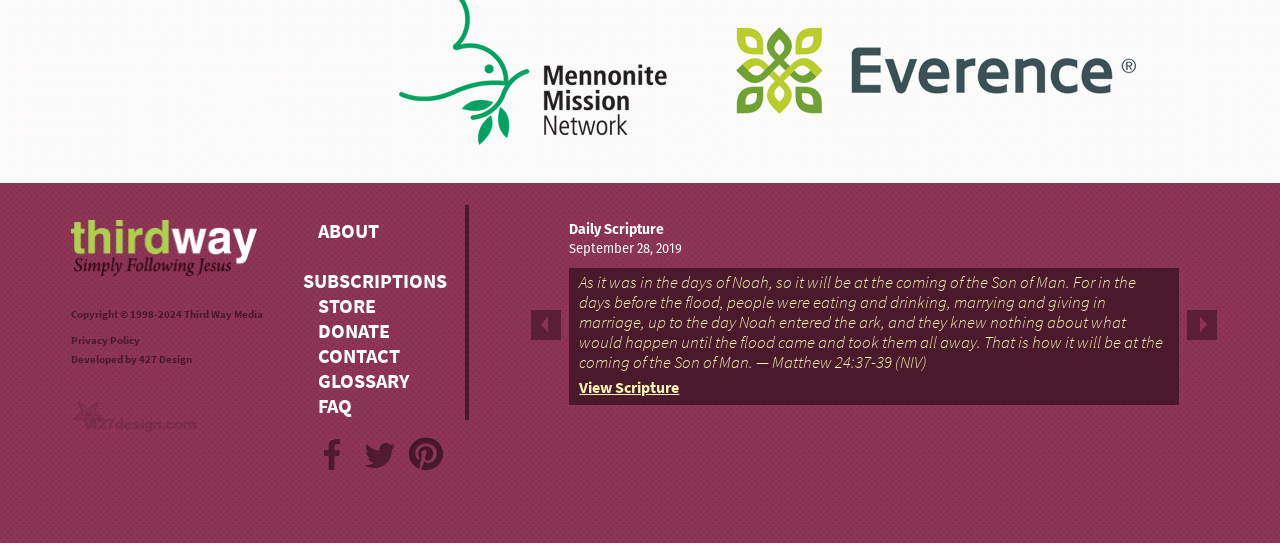Determine the bounding box coordinates of the clickable element to complete this instruction: "Go to ABOUT page". Provide the coordinates in the format of four float numbers between 0 and 1, [left, top, right, bottom].

[0.236, 0.397, 0.307, 0.446]